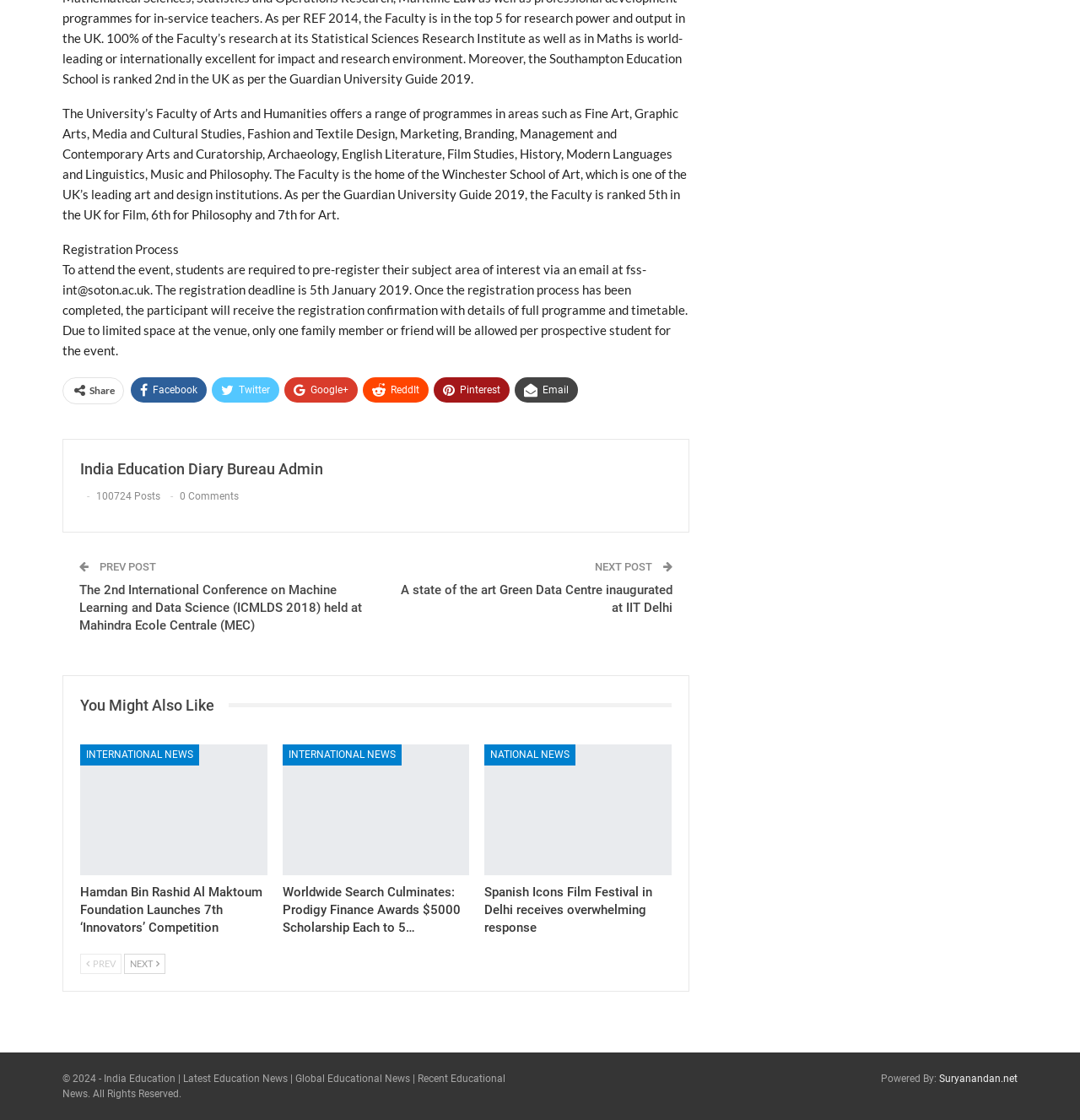Locate the bounding box coordinates of the clickable area to execute the instruction: "Read the previous post". Provide the coordinates as four float numbers between 0 and 1, represented as [left, top, right, bottom].

[0.09, 0.5, 0.145, 0.511]